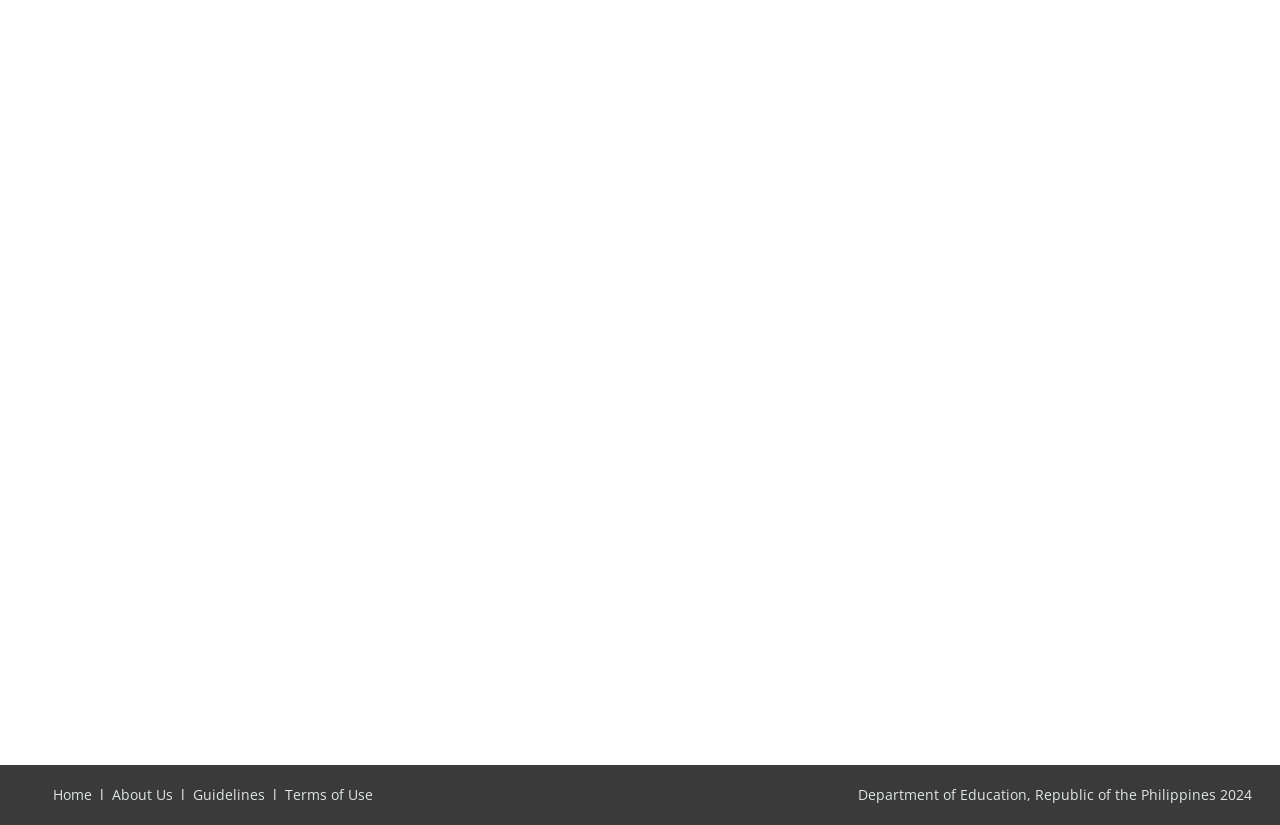Please determine the bounding box coordinates for the UI element described here. Use the format (top-left x, top-left y, bottom-right x, bottom-right y) with values bounded between 0 and 1: Terms of Use

[0.223, 0.952, 0.292, 0.975]